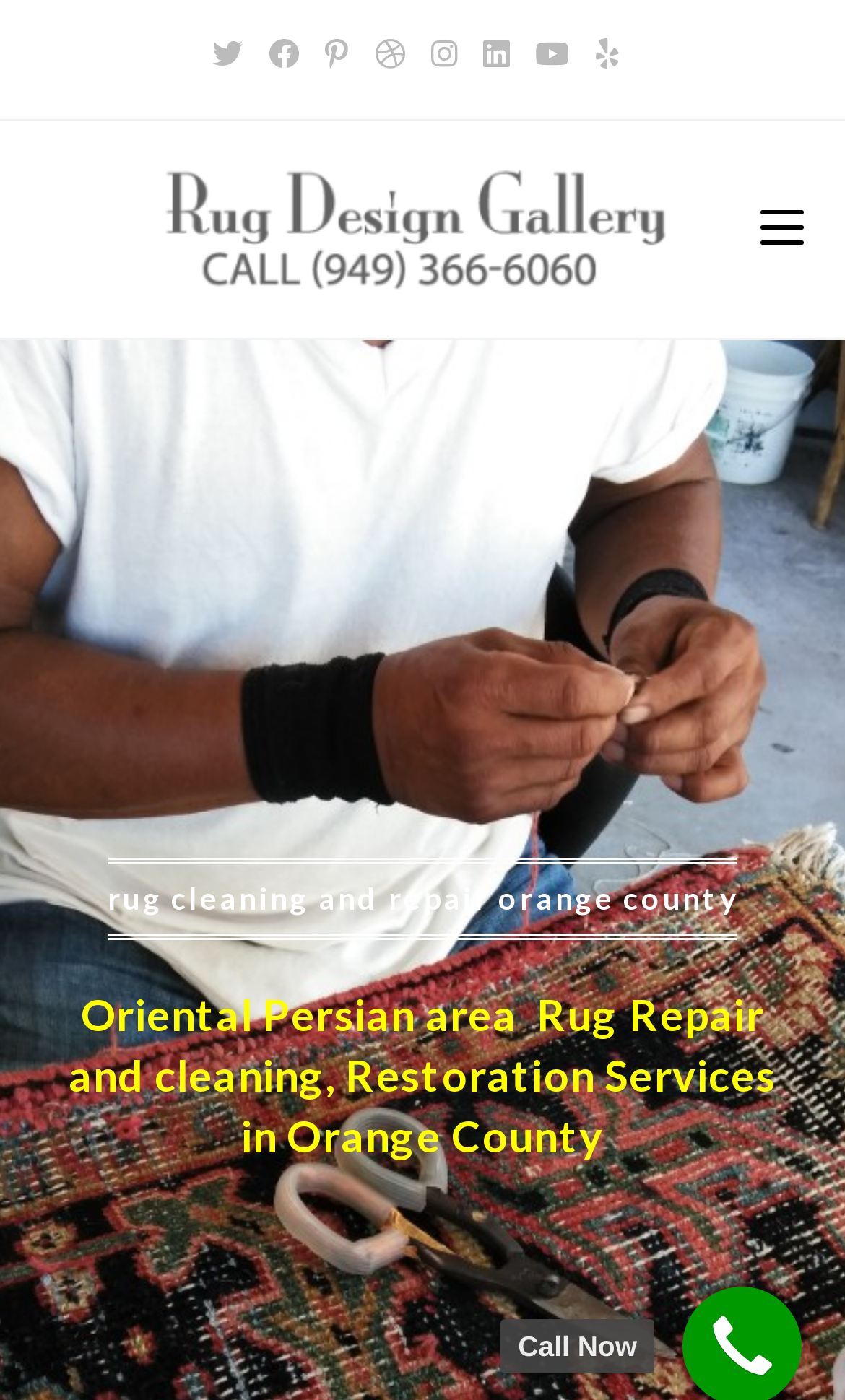How many headings are in the Mobile Menu?
Based on the visual information, provide a detailed and comprehensive answer.

I explored the Mobile Menu and found two headings: 'rug cleaning and repair orange county' and 'Oriental Persian area Rug Repair and cleaning, Restoration Services in Orange County'.